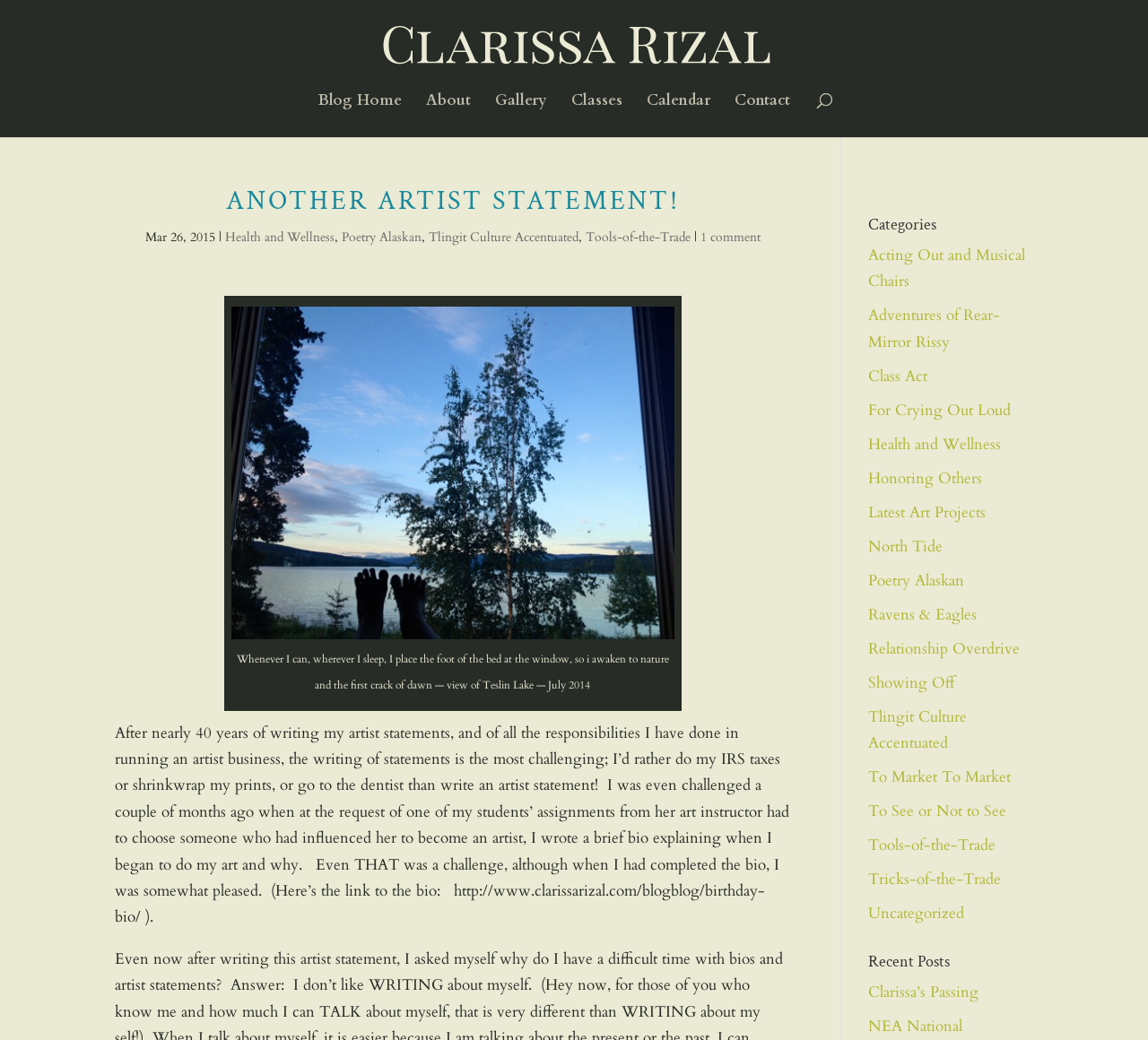What is the title of the blog?
Please use the image to provide an in-depth answer to the question.

I determined the title of the blog by looking at the link element with the text 'Clarissa Rizal Blog' at the top of the page, which is likely to be the title of the blog.